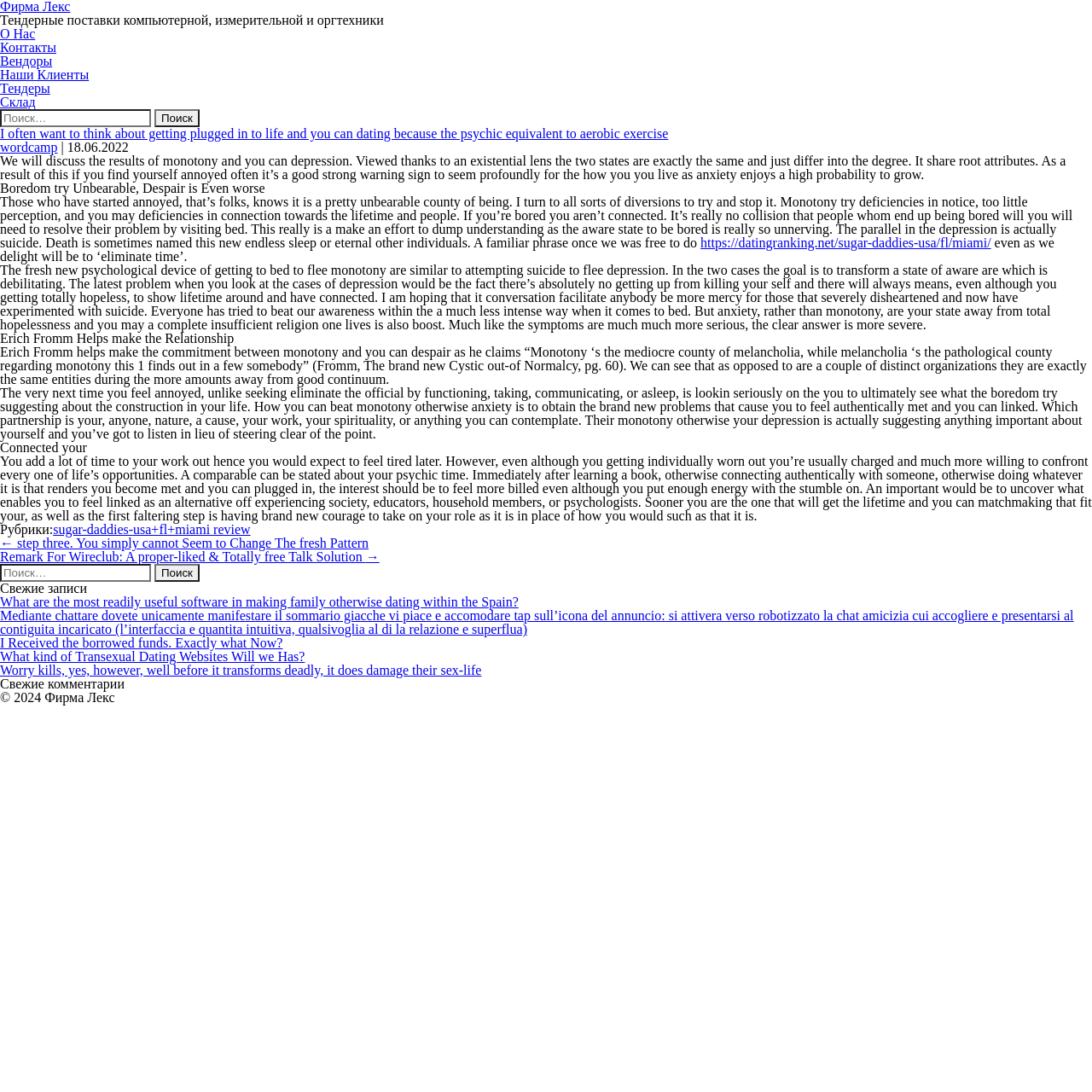Please identify the bounding box coordinates of the region to click in order to complete the task: "Search for something". The coordinates must be four float numbers between 0 and 1, specified as [left, top, right, bottom].

[0.0, 0.1, 1.0, 0.116]